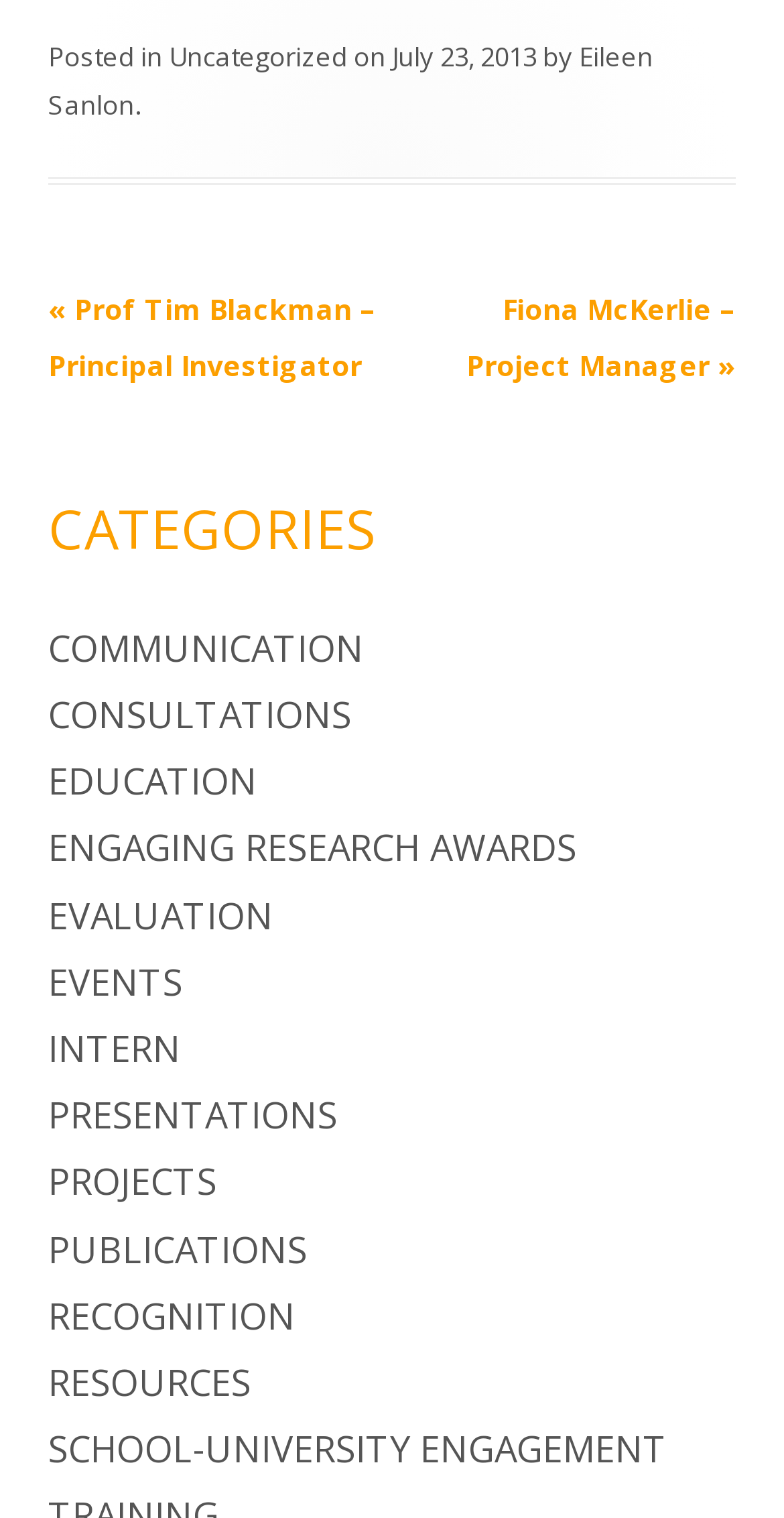Identify the bounding box coordinates of the clickable section necessary to follow the following instruction: "Read previous post". The coordinates should be presented as four float numbers from 0 to 1, i.e., [left, top, right, bottom].

[0.062, 0.191, 0.479, 0.253]